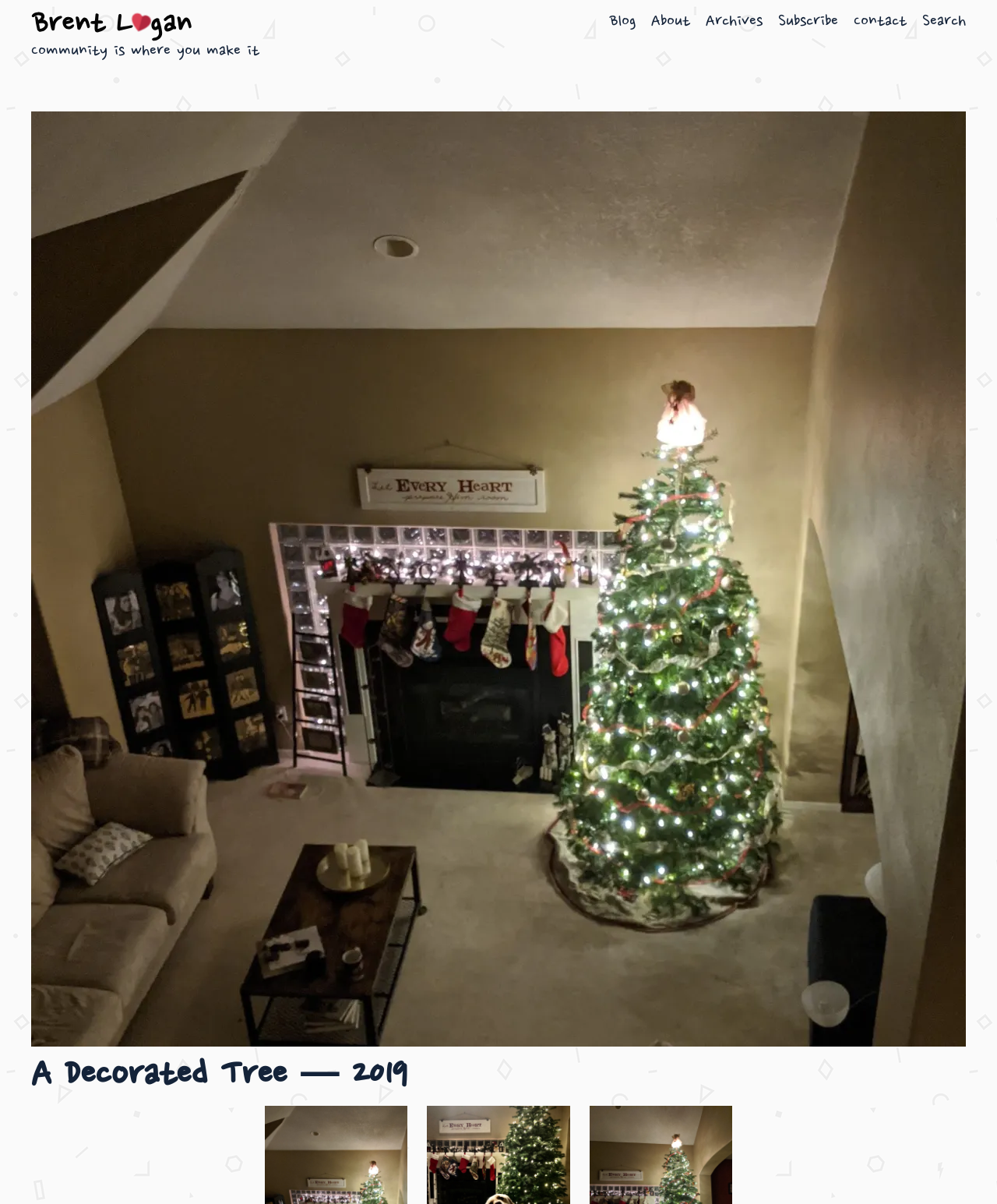What type of content is on this webpage?
Please answer the question with a single word or phrase, referencing the image.

Blog post